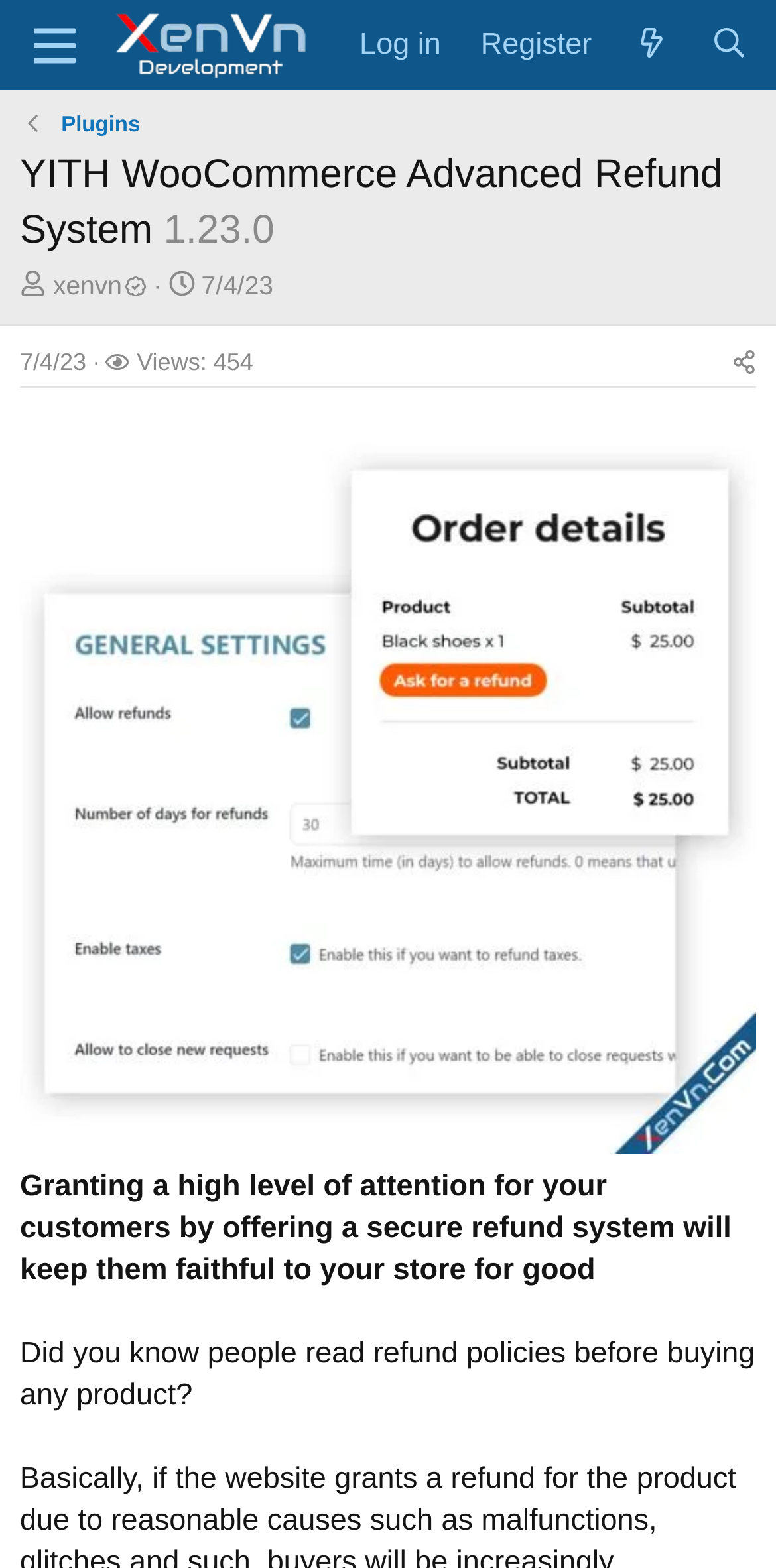Locate the bounding box coordinates of the element to click to perform the following action: 'Log in to the website'. The coordinates should be given as four float values between 0 and 1, in the form of [left, top, right, bottom].

[0.438, 0.005, 0.594, 0.052]